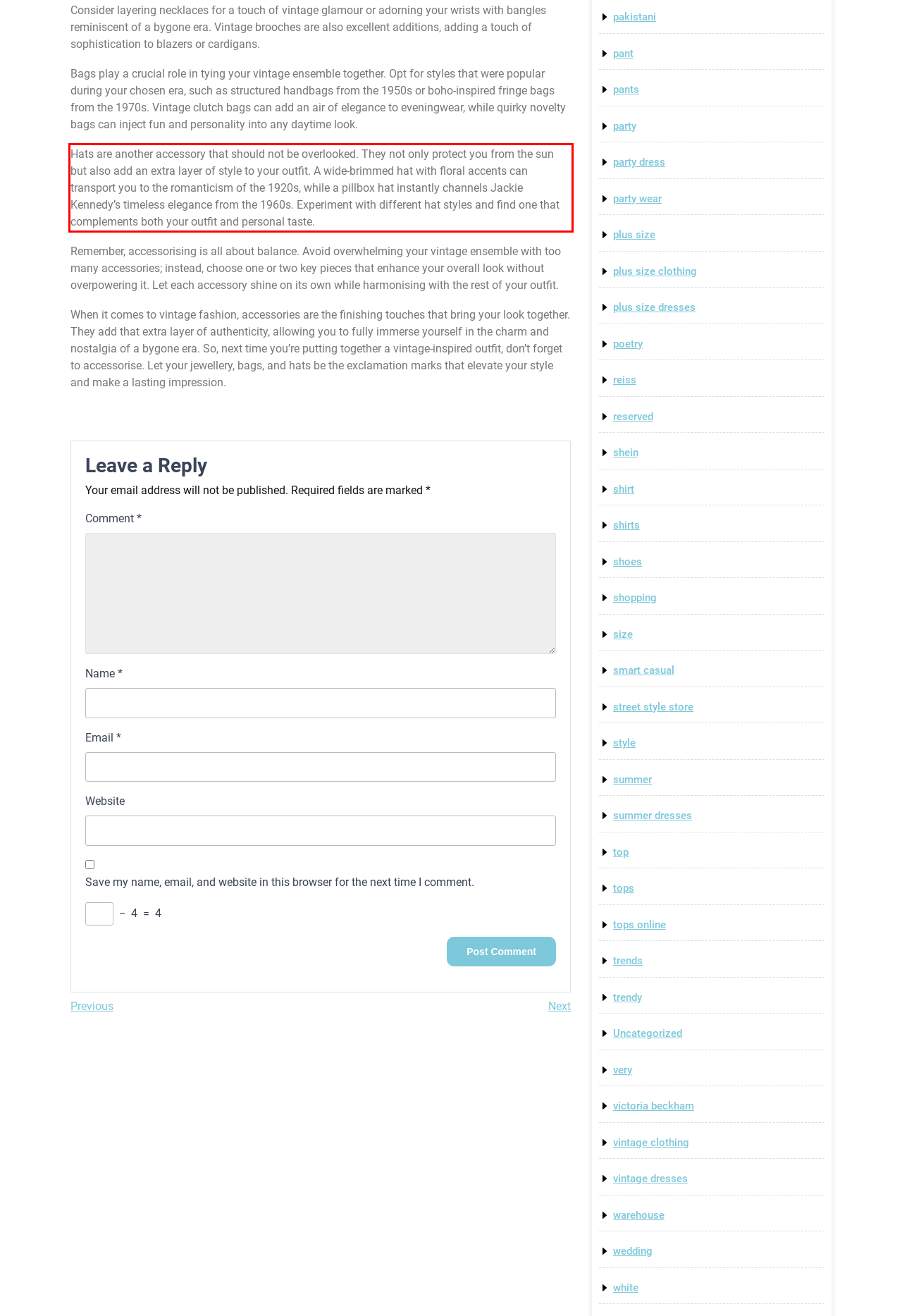View the screenshot of the webpage and identify the UI element surrounded by a red bounding box. Extract the text contained within this red bounding box.

Hats are another accessory that should not be overlooked. They not only protect you from the sun but also add an extra layer of style to your outfit. A wide-brimmed hat with floral accents can transport you to the romanticism of the 1920s, while a pillbox hat instantly channels Jackie Kennedy’s timeless elegance from the 1960s. Experiment with different hat styles and find one that complements both your outfit and personal taste.